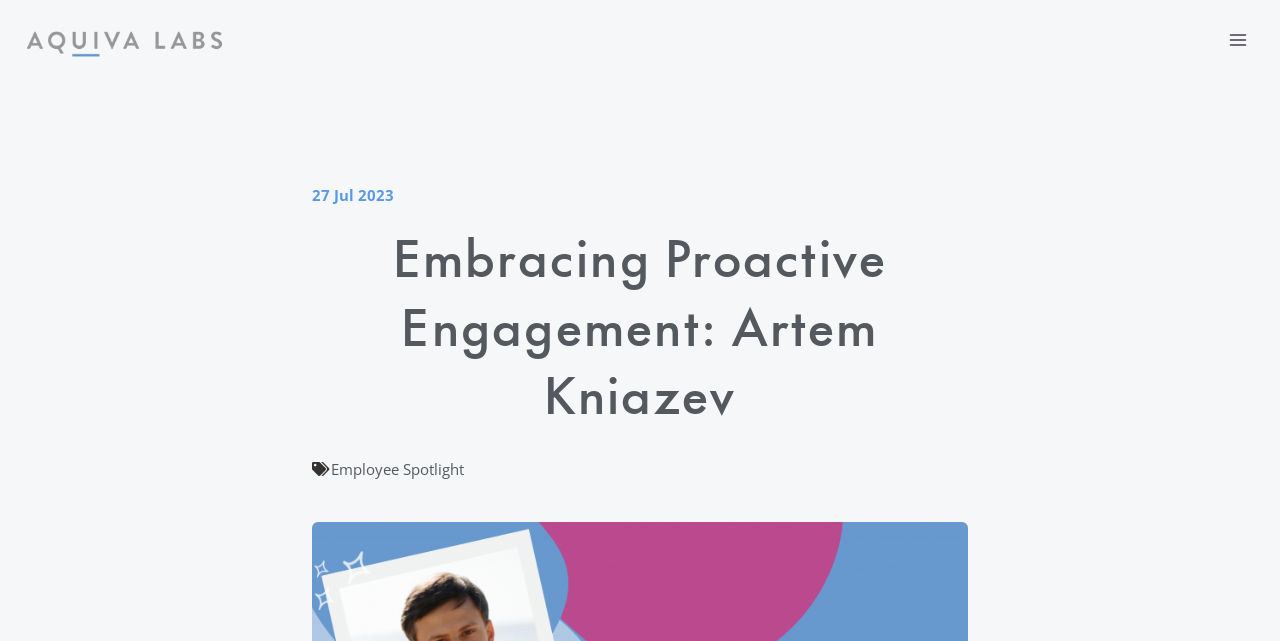Determine the bounding box coordinates of the UI element described by: "alt="Aquiva Labs"".

[0.019, 0.033, 0.175, 0.092]